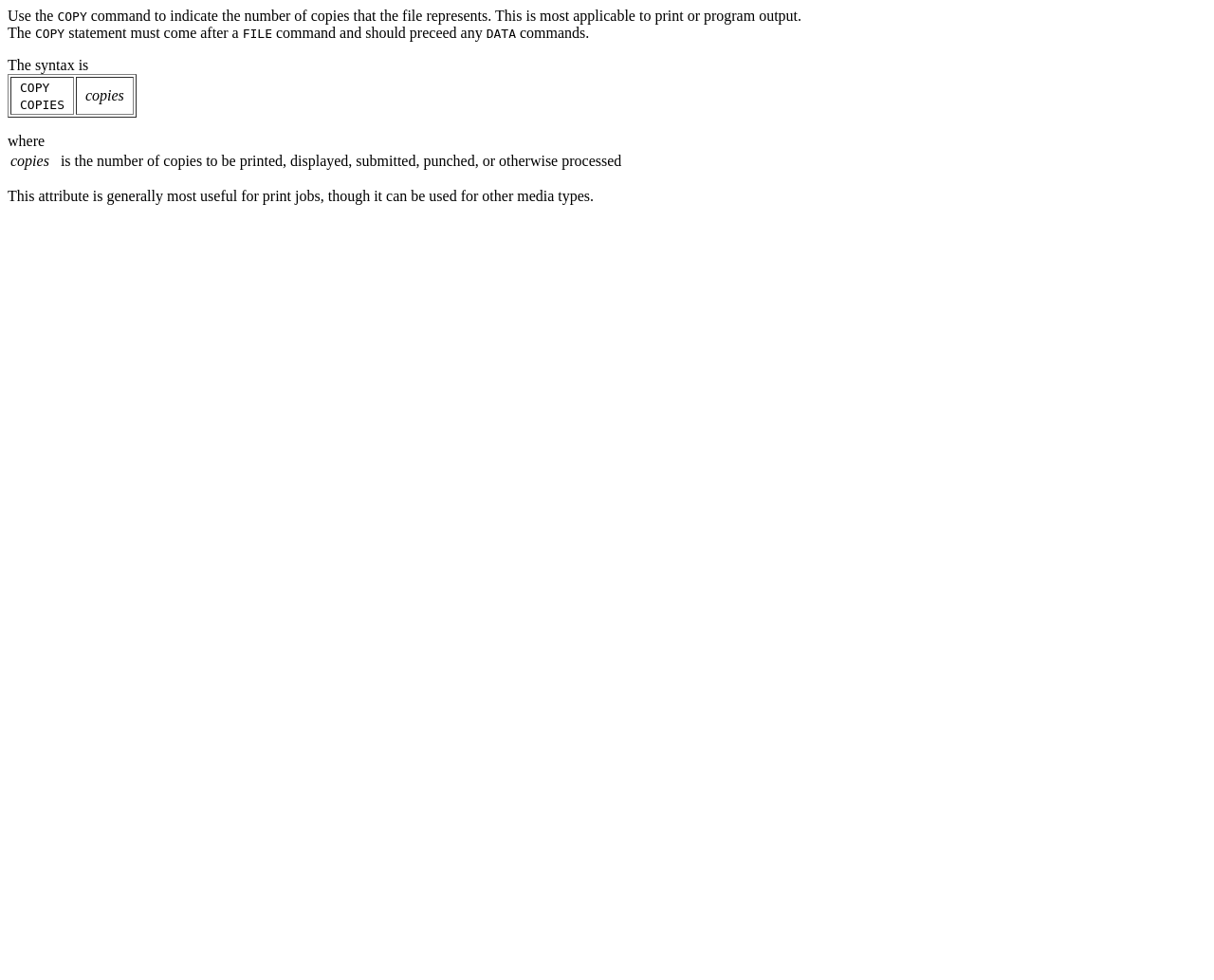Based on the image, provide a detailed and complete answer to the question: 
What does the 'copies' value represent?

The 'copies' value represents the number of copies to be printed, displayed, submitted, punched, or otherwise processed.